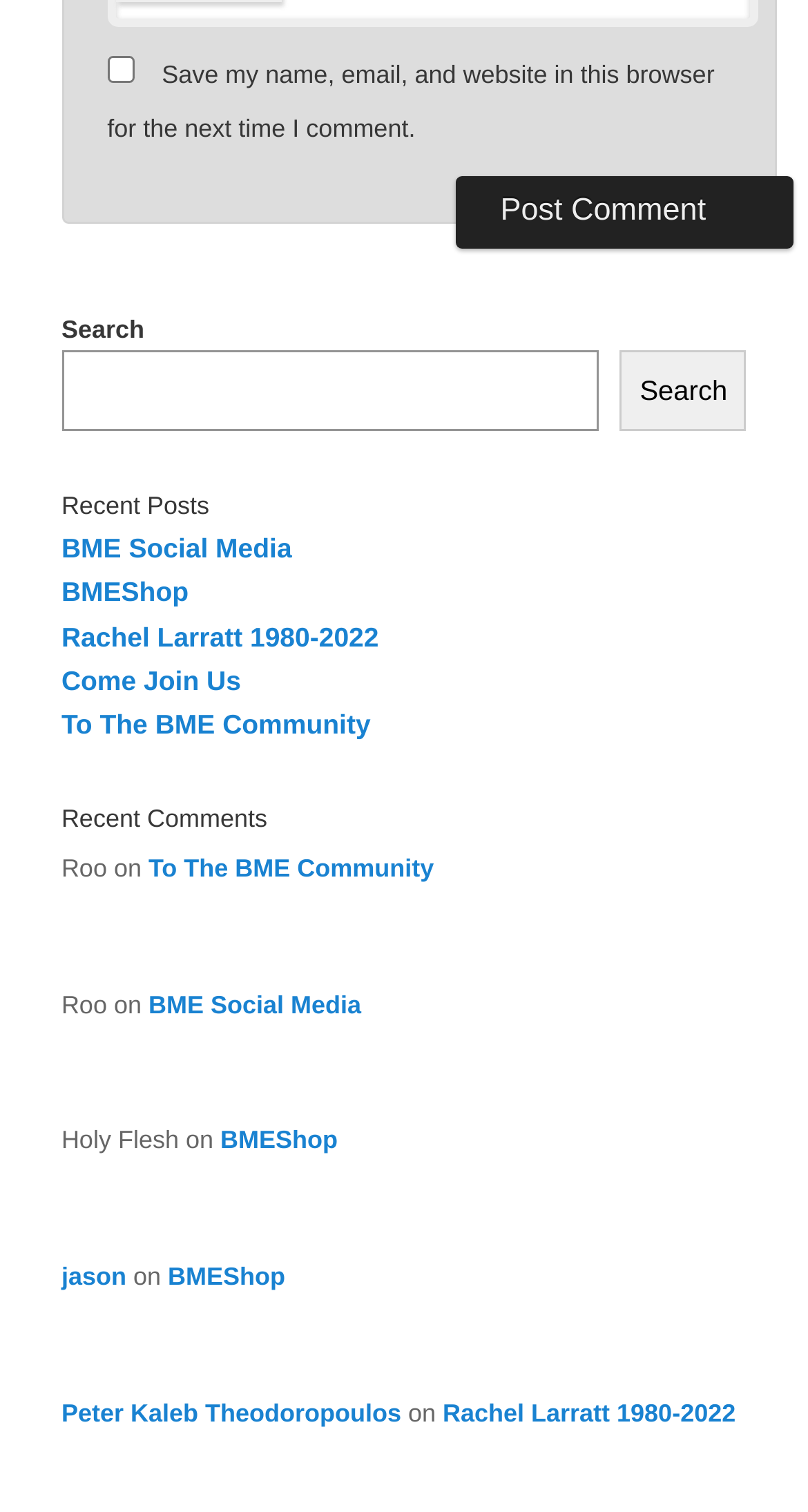Using the image as a reference, answer the following question in as much detail as possible:
What is the purpose of the search bar?

The search bar is located at the top of the webpage with a label 'Search' and a search icon. This suggests that its purpose is to allow users to search for specific content on the website.